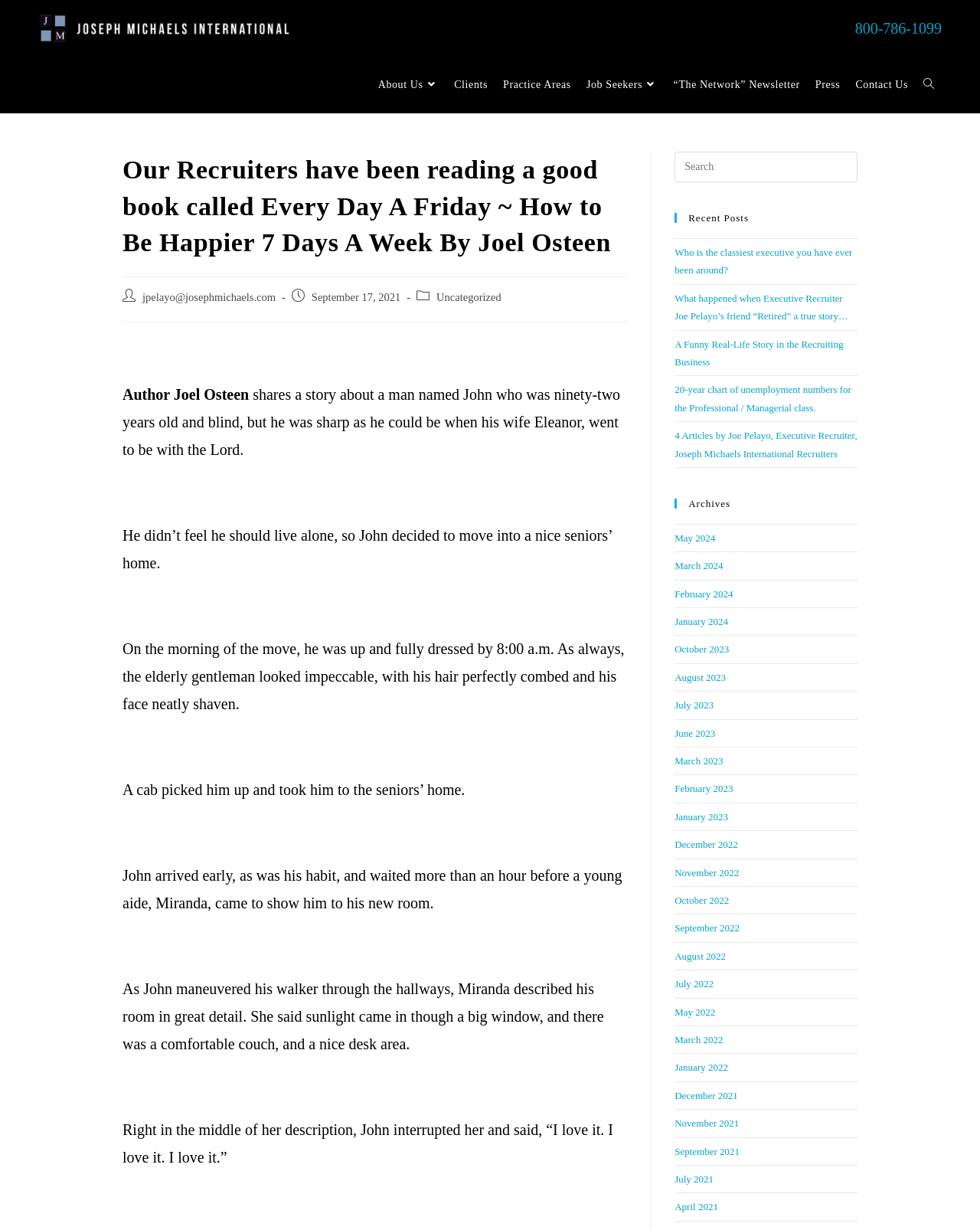Summarize the contents and layout of the webpage in detail.

This webpage appears to be a blog post from Joseph Michaels International, a recruitment company. At the top of the page, there is a logo and a navigation menu with links to "About Us", "Clients", "Practice Areas", "Job Seekers", and other sections. 

Below the navigation menu, there is a heading that reads "Our Recruiters have been reading a good book called Every Day A Friday ~ How to Be Happier 7 Days A Week By Joel Osteen". 

The main content of the page is a story shared by the author, Joel Osteen, about a 92-year-old blind man named John who moved into a seniors' home. The story is divided into several paragraphs, each describing John's experience as he navigates his new living space with the help of a young aide named Miranda.

To the right of the main content, there is a search box and a section titled "Recent Posts" that lists several links to other blog posts, including "Who is the classiest executive you have ever been around?" and "A Funny Real-Life Story in the Recruiting Business". 

Below the "Recent Posts" section, there is an "Archives" section that lists links to blog posts from various months and years, ranging from May 2024 to April 2021.